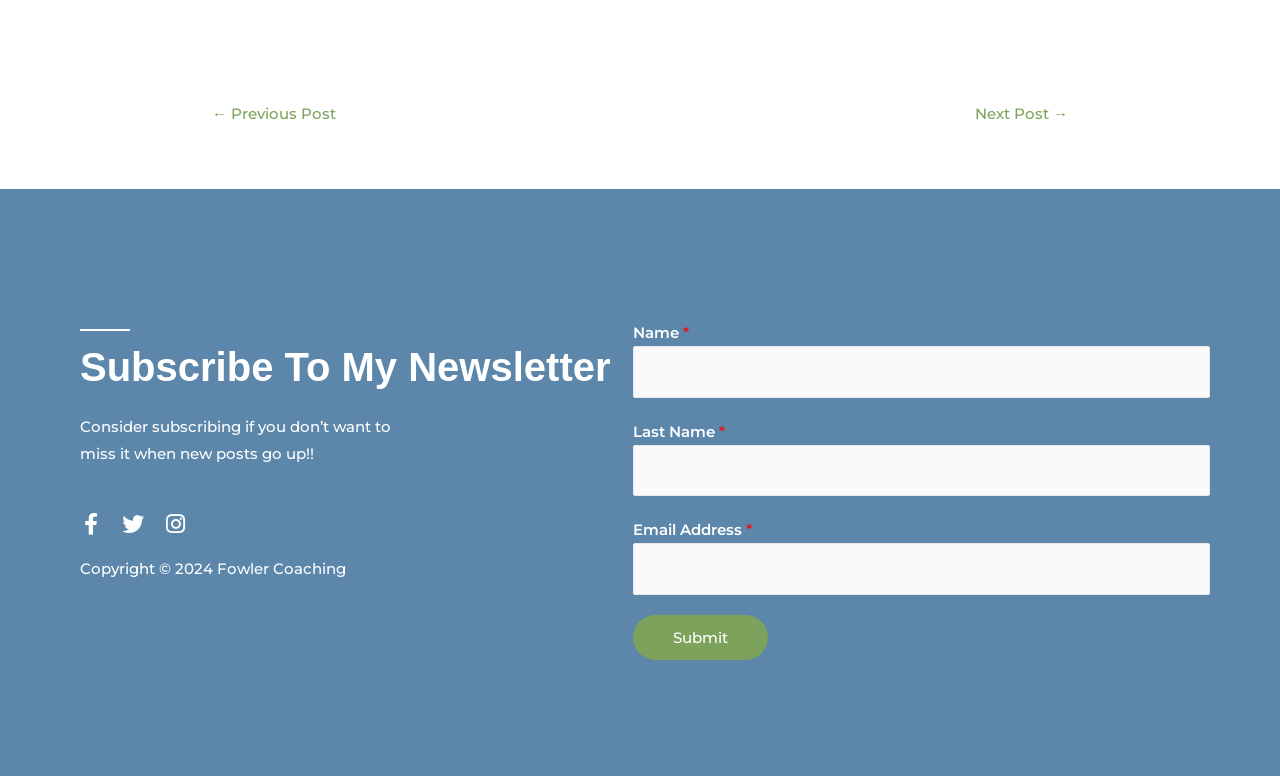Please give the bounding box coordinates of the area that should be clicked to fulfill the following instruction: "Enter your name". The coordinates should be in the format of four float numbers from 0 to 1, i.e., [left, top, right, bottom].

[0.495, 0.446, 0.945, 0.512]